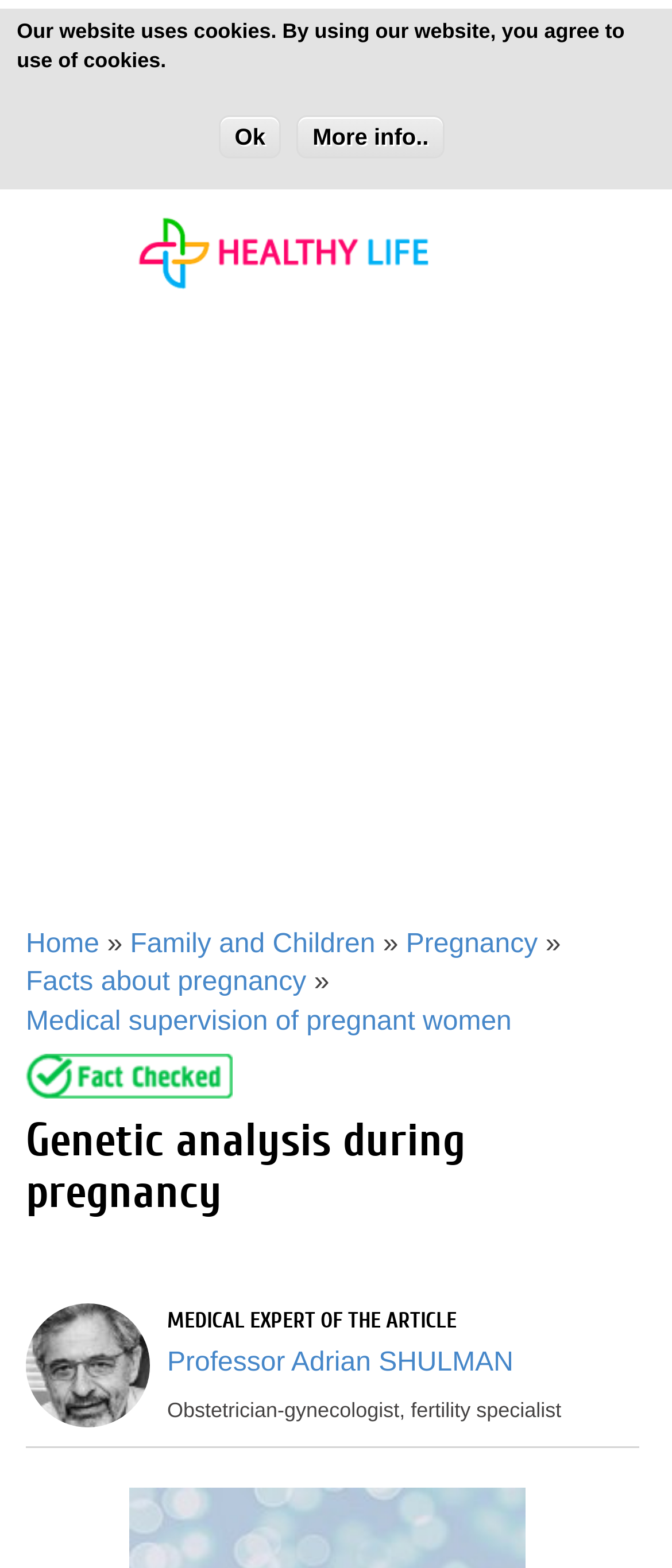Point out the bounding box coordinates of the section to click in order to follow this instruction: "Read about 'Pregnancy'".

[0.604, 0.593, 0.8, 0.612]